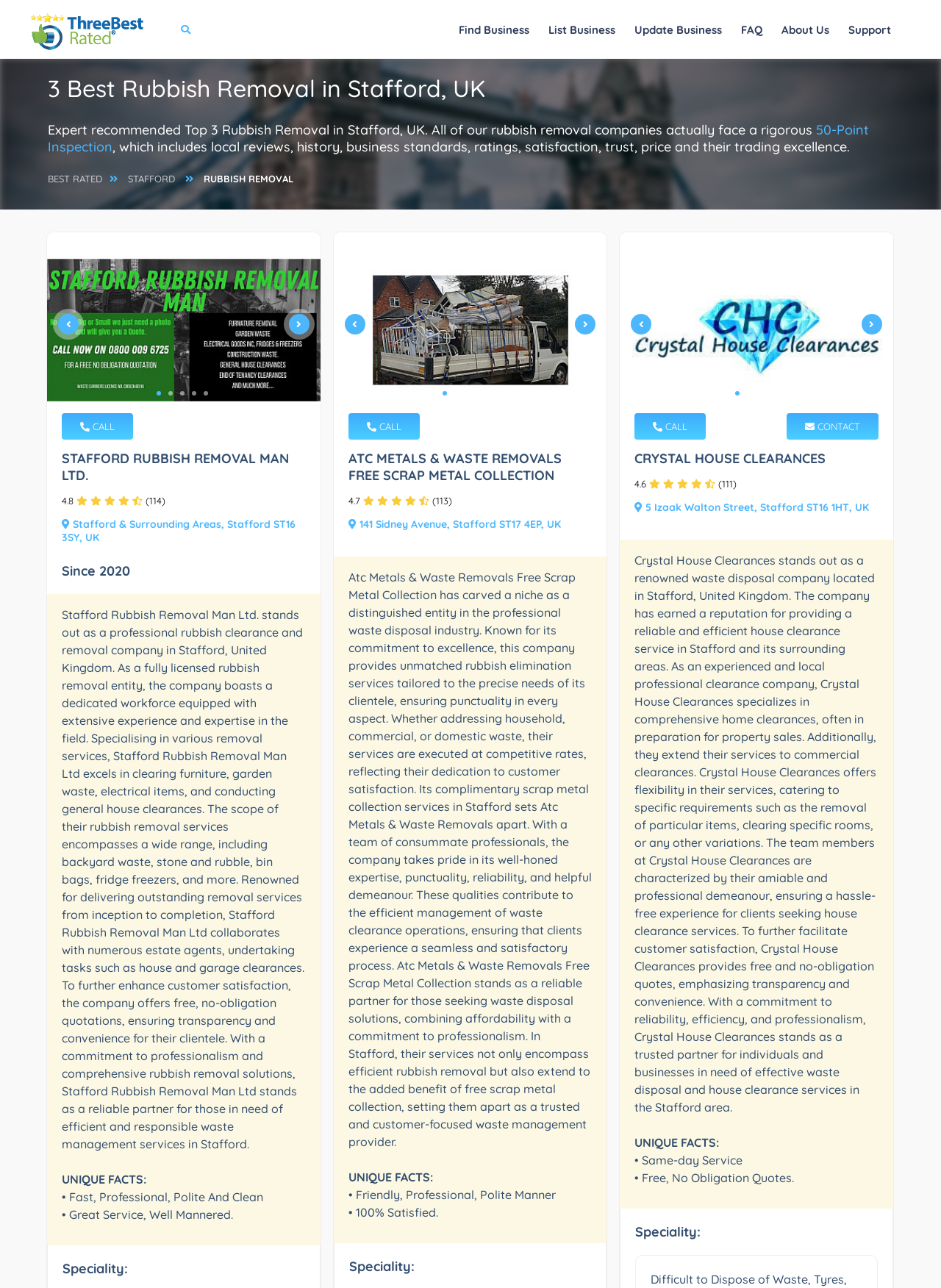How many reviews does Crystal House Clearances have?
Refer to the image and provide a thorough answer to the question.

I looked for the number of reviews of Crystal House Clearances and found it next to the company name, which is 111.